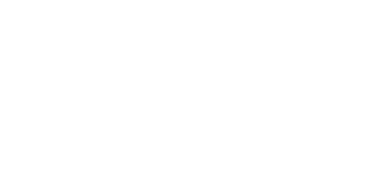Look at the image and answer the question in detail:
What is the purpose of the tablet?

The caption highlights the tablet's capabilities in facilitating dynamic and informative presentations, making it a valuable asset for businesses wanting to enhance their customer interactions, implying that the primary purpose of the tablet is to improve customer engagement.